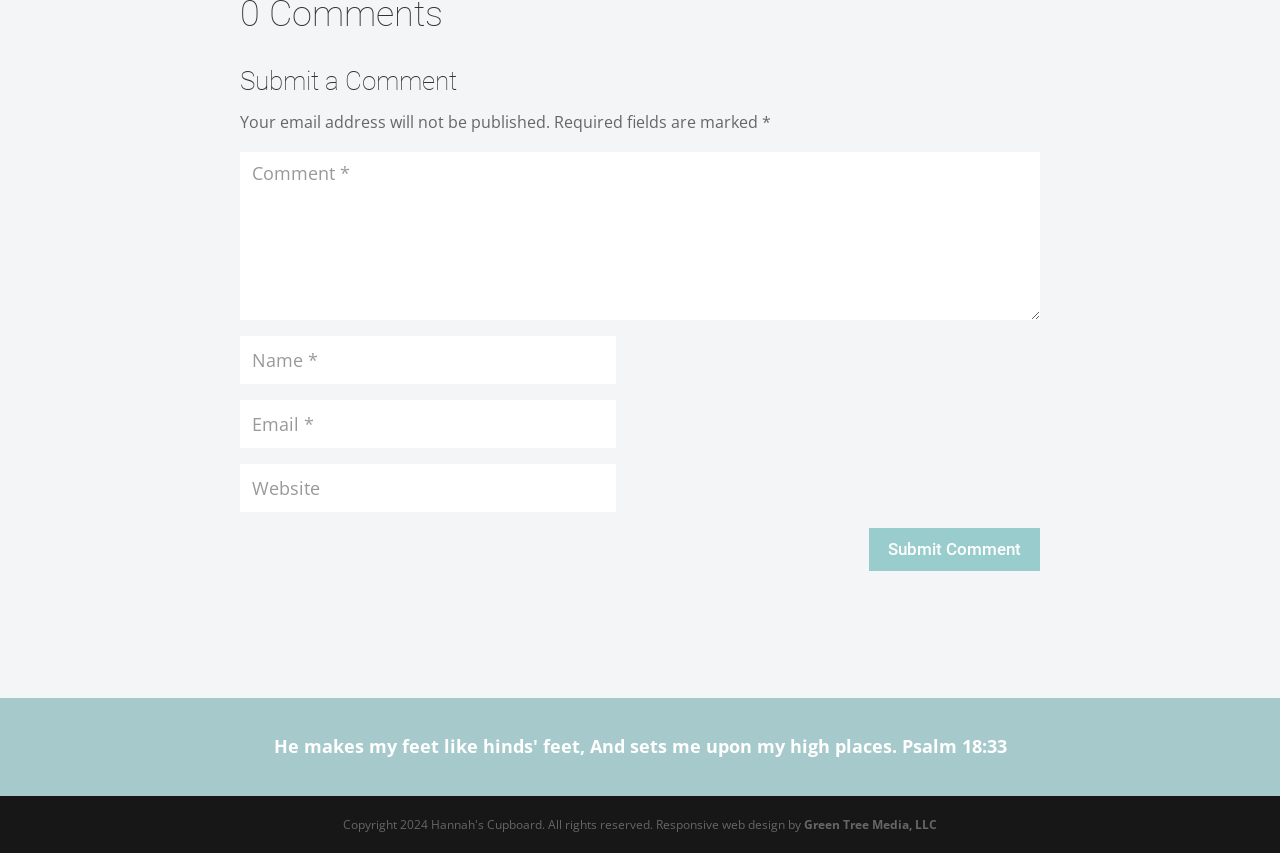Extract the bounding box for the UI element that matches this description: "input value="Website" name="url"".

[0.188, 0.544, 0.481, 0.6]